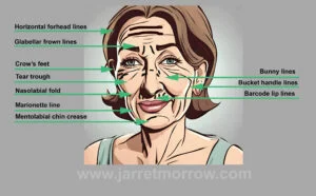Who may have provided the resource?
Provide an in-depth and detailed explanation in response to the question.

The website URL 'www.jarretmorrow.com' is provided at the bottom of the diagram, suggesting that the resource may have been provided by Dr. Jarret Morrow, a professional with expertise in cosmetic procedures.